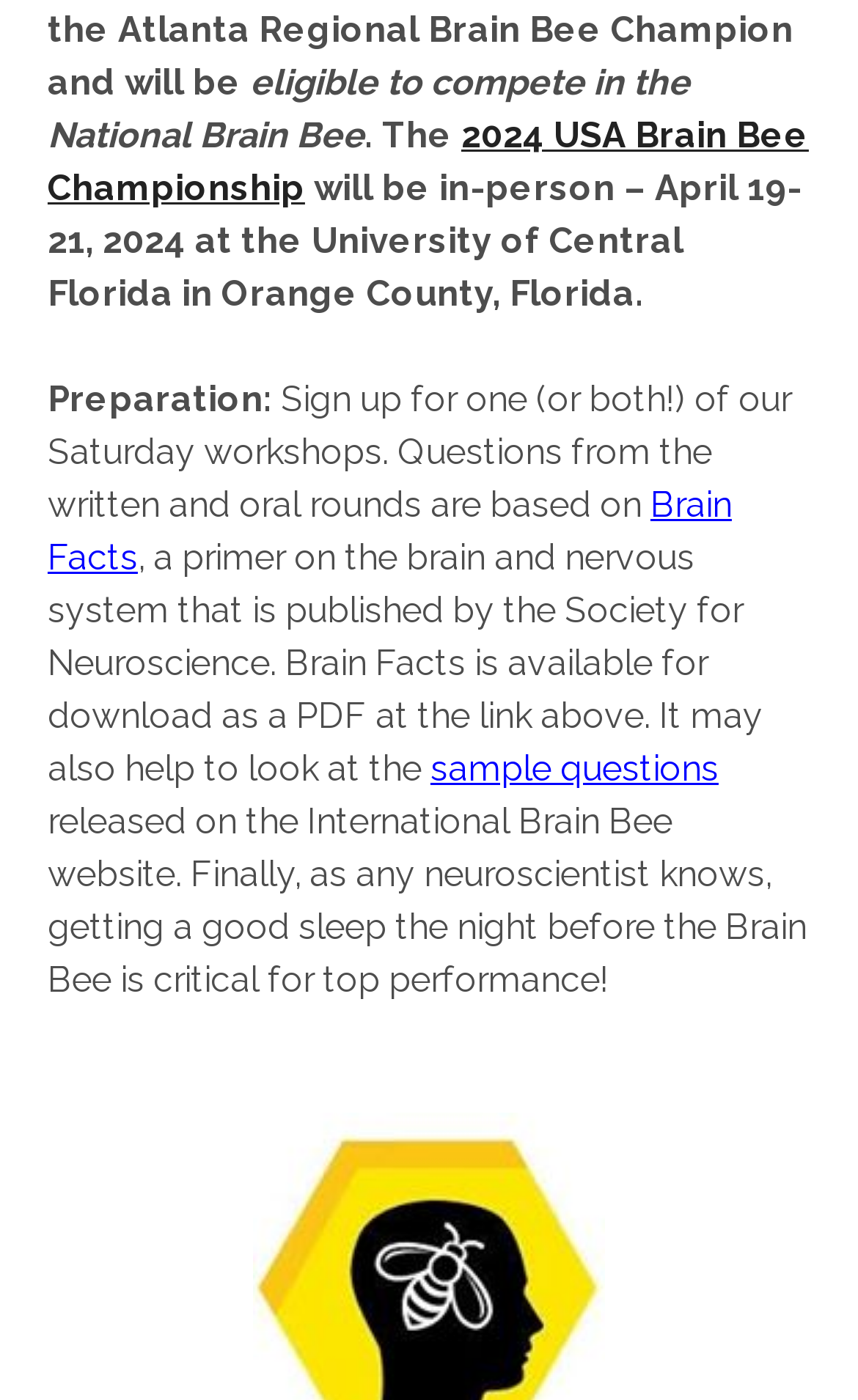Using the elements shown in the image, answer the question comprehensively: When is the 2024 USA Brain Bee Championship?

The date of the 2024 USA Brain Bee Championship can be found in the second sentence of the webpage, which states 'The 2024 USA Brain Bee Championship will be in-person – April 19-21, 2024 at the University of Central Florida in Orange County, Florida.'